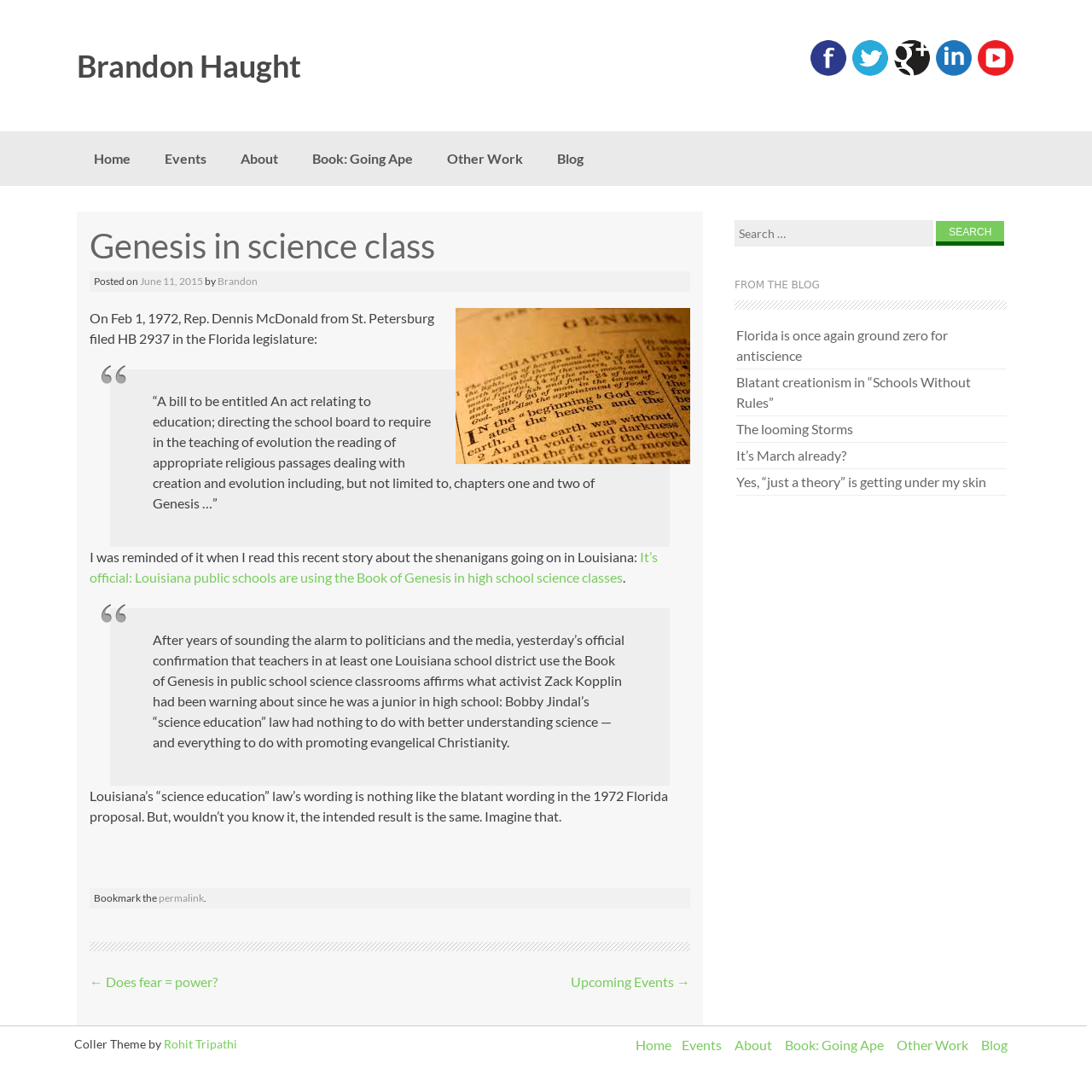Find the bounding box coordinates of the element you need to click on to perform this action: 'Search for something'. The coordinates should be represented by four float values between 0 and 1, in the format [left, top, right, bottom].

[0.673, 0.202, 0.922, 0.227]